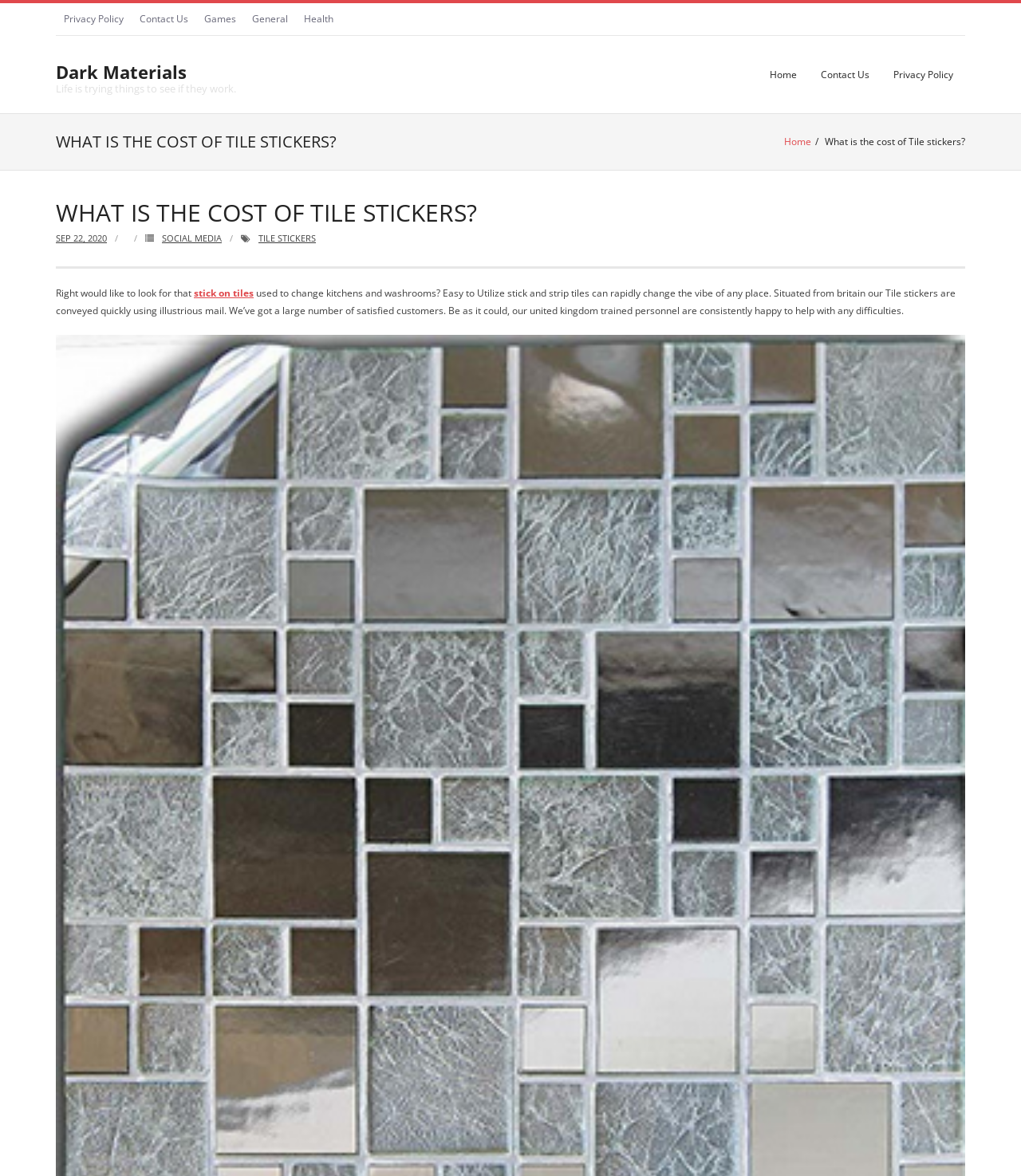Please specify the bounding box coordinates of the region to click in order to perform the following instruction: "Explore freestanding refrigerator options".

None